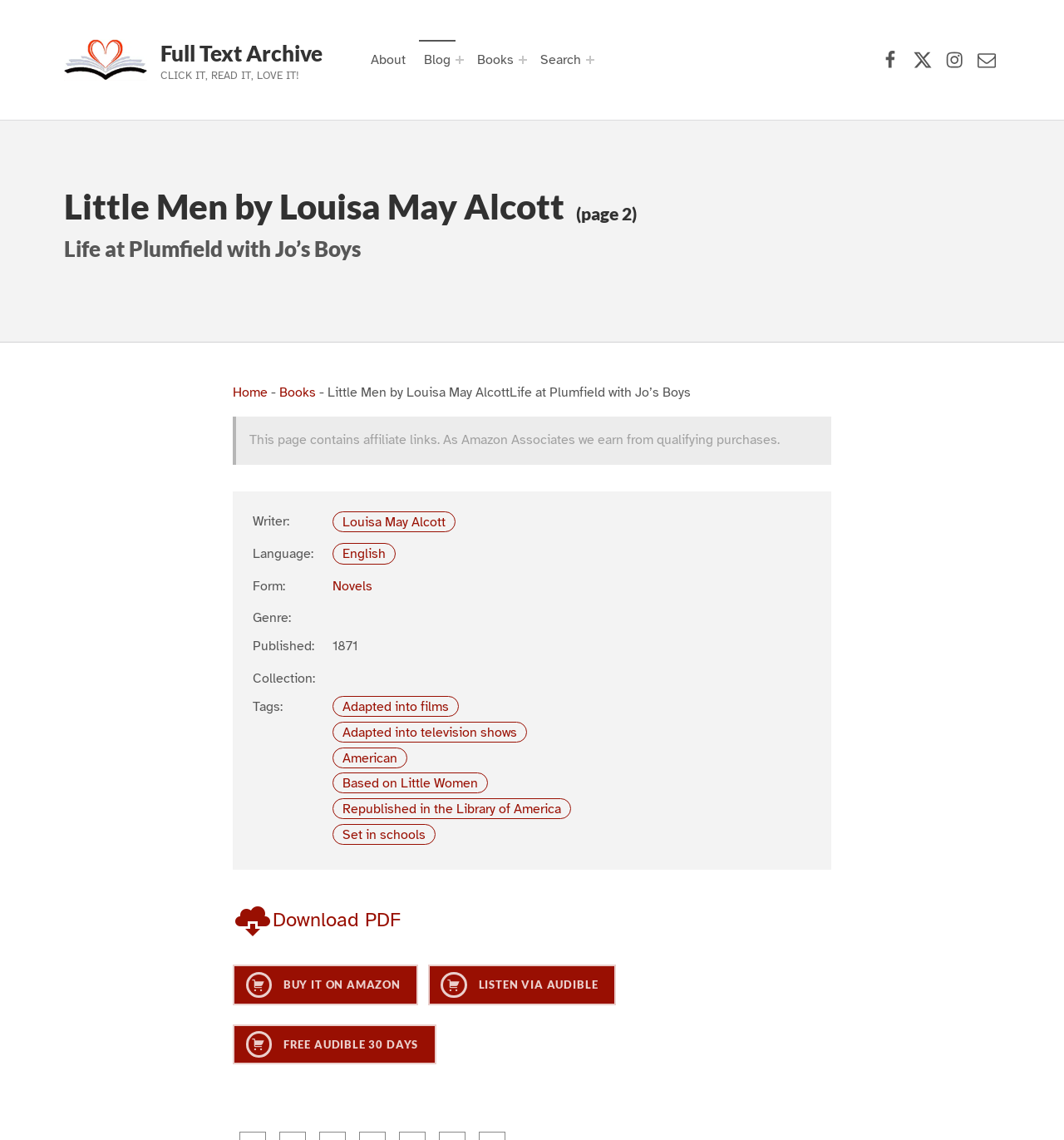Who is the author of the book?
Offer a detailed and full explanation in response to the question.

The author of the book can be found in the link element 'Louisa May Alcott' which is located below the 'Writer:' label.